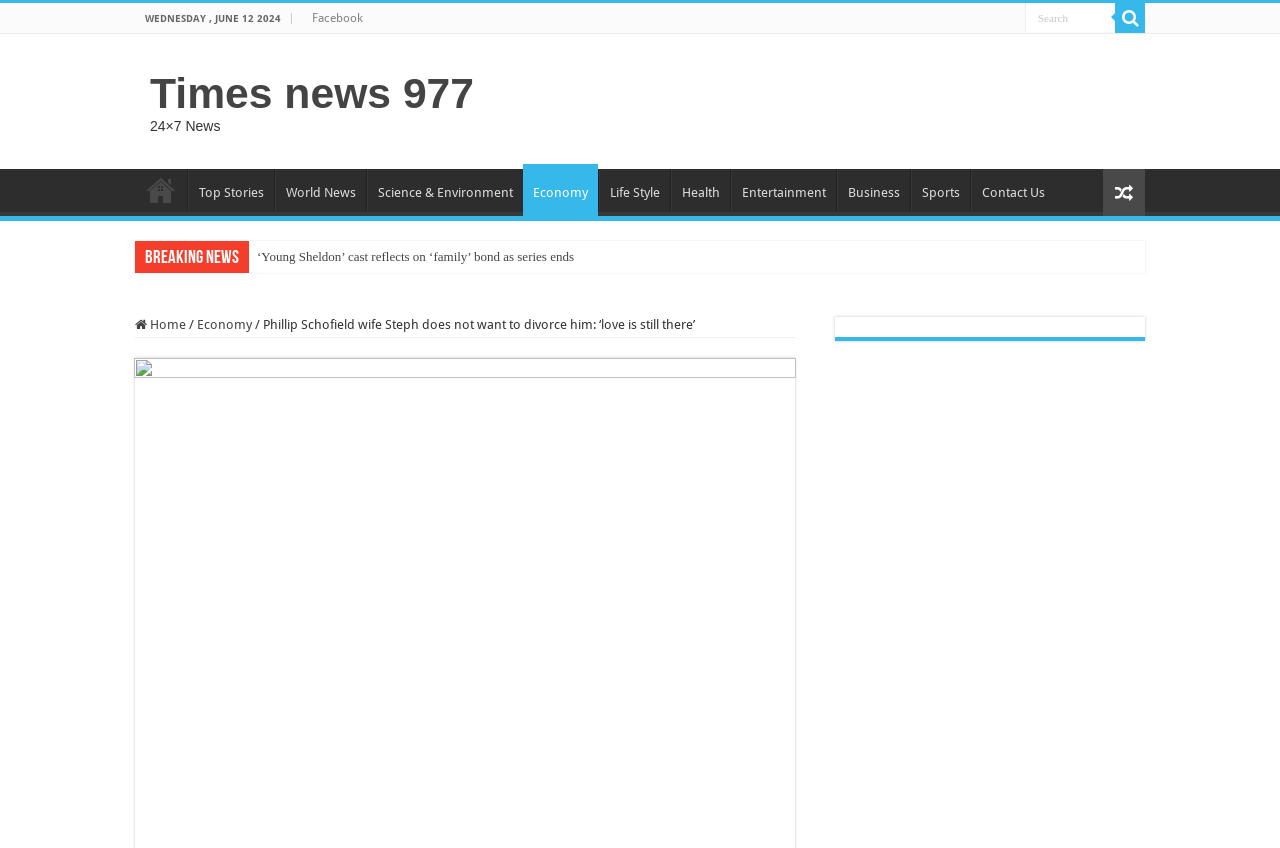Examine the screenshot and answer the question in as much detail as possible: What is the date displayed on the webpage?

I found the date by looking at the StaticText element with the text 'WEDNESDAY, JUNE 12 2024' at the top of the webpage.